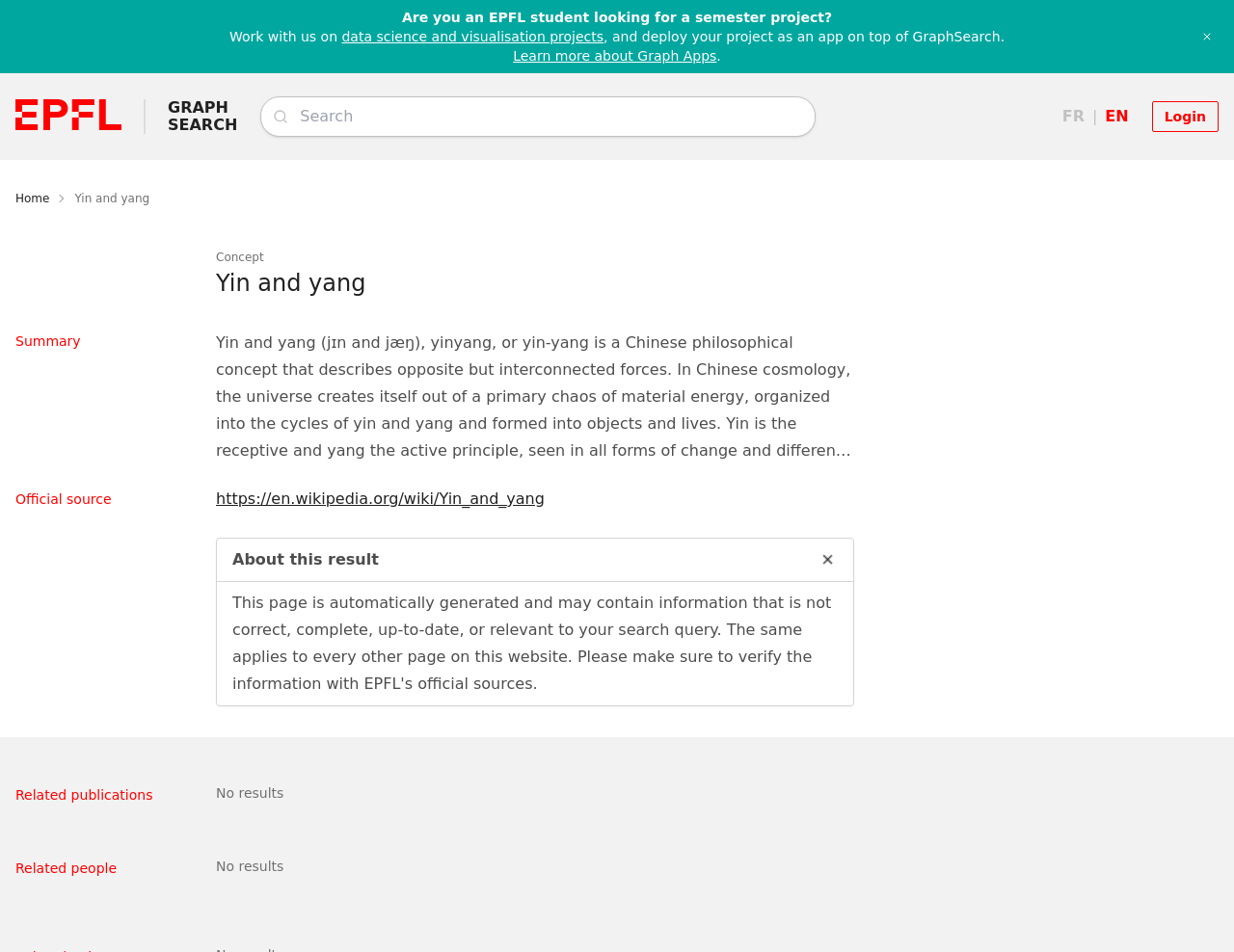What is the topic of the related publications section?
Deliver a detailed and extensive answer to the question.

The topic of the related publications section is yin and yang, as indicated by the heading 'Related publications' and the context of the webpage.